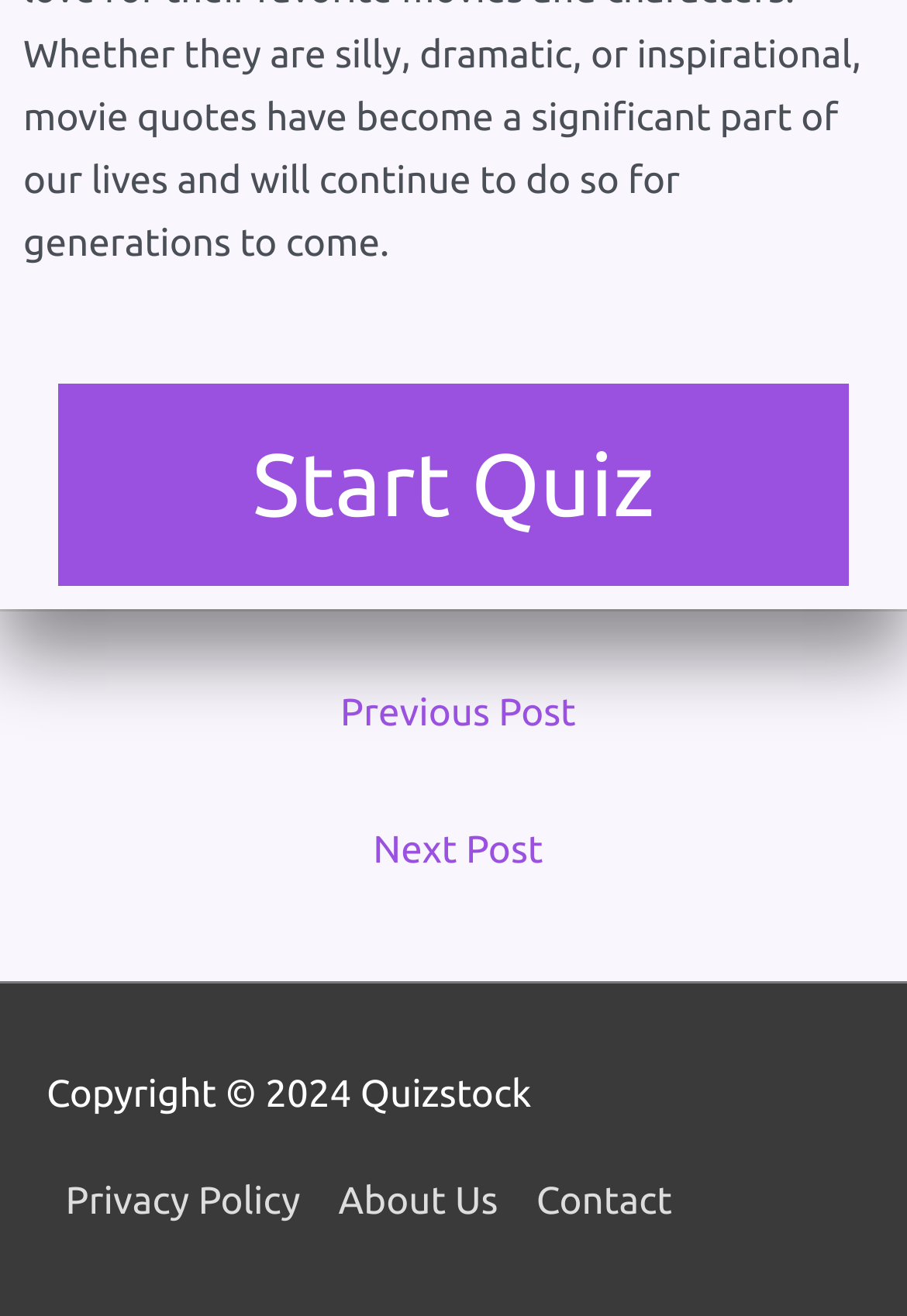Bounding box coordinates are given in the format (top-left x, top-left y, bottom-right x, bottom-right y). All values should be floating point numbers between 0 and 1. Provide the bounding box coordinate for the UI element described as: Contact

[0.57, 0.898, 0.762, 0.93]